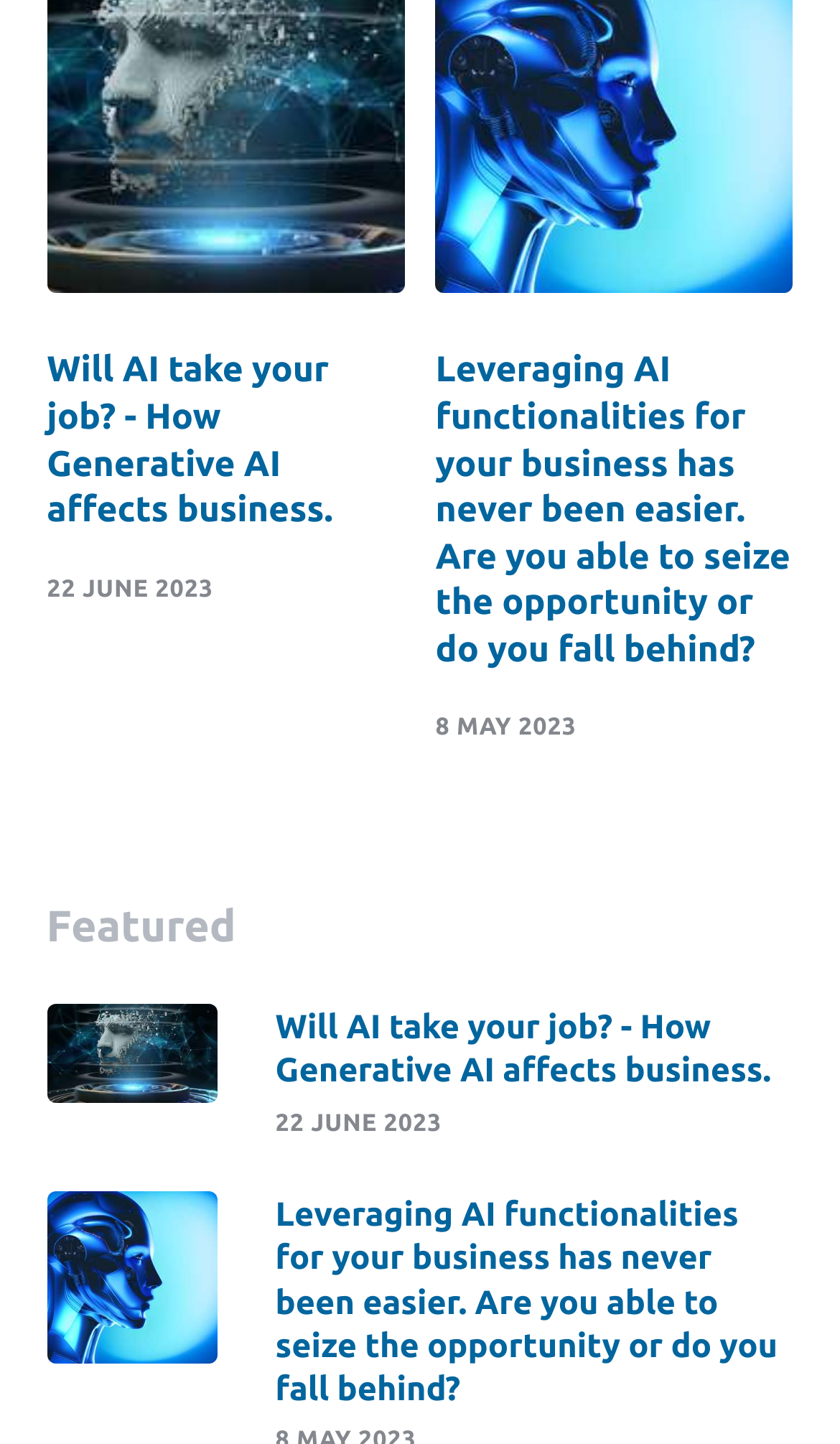How many featured articles are there?
Look at the webpage screenshot and answer the question with a detailed explanation.

I counted the number of links under the 'Featured' heading, and there are two links with corresponding article titles and dates.